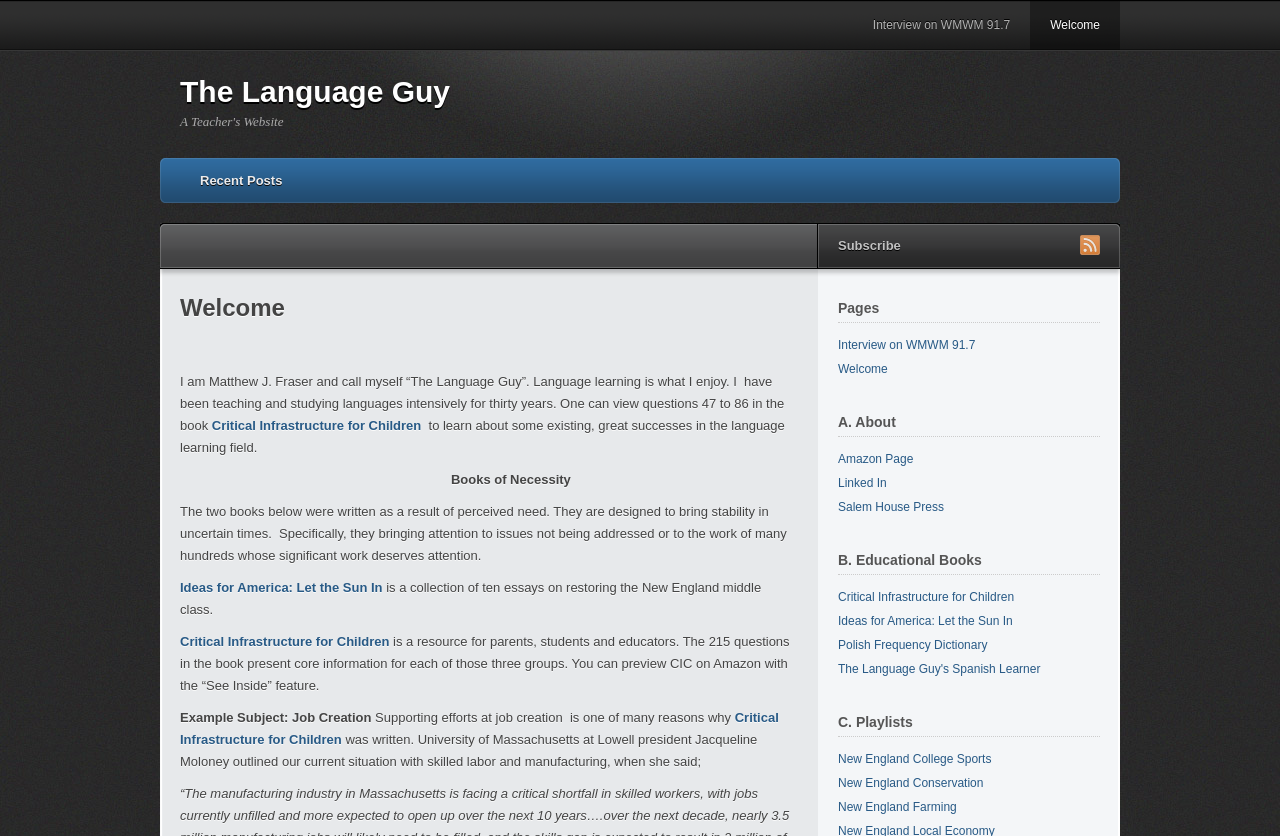Based on the image, please respond to the question with as much detail as possible:
What is the topic of the book 'Ideas for America: Let the Sun In'?

The book 'Ideas for America: Let the Sun In' is a collection of ten essays on restoring the New England middle class, as mentioned in the text 'is a collection of ten essays on restoring the New England middle class.'